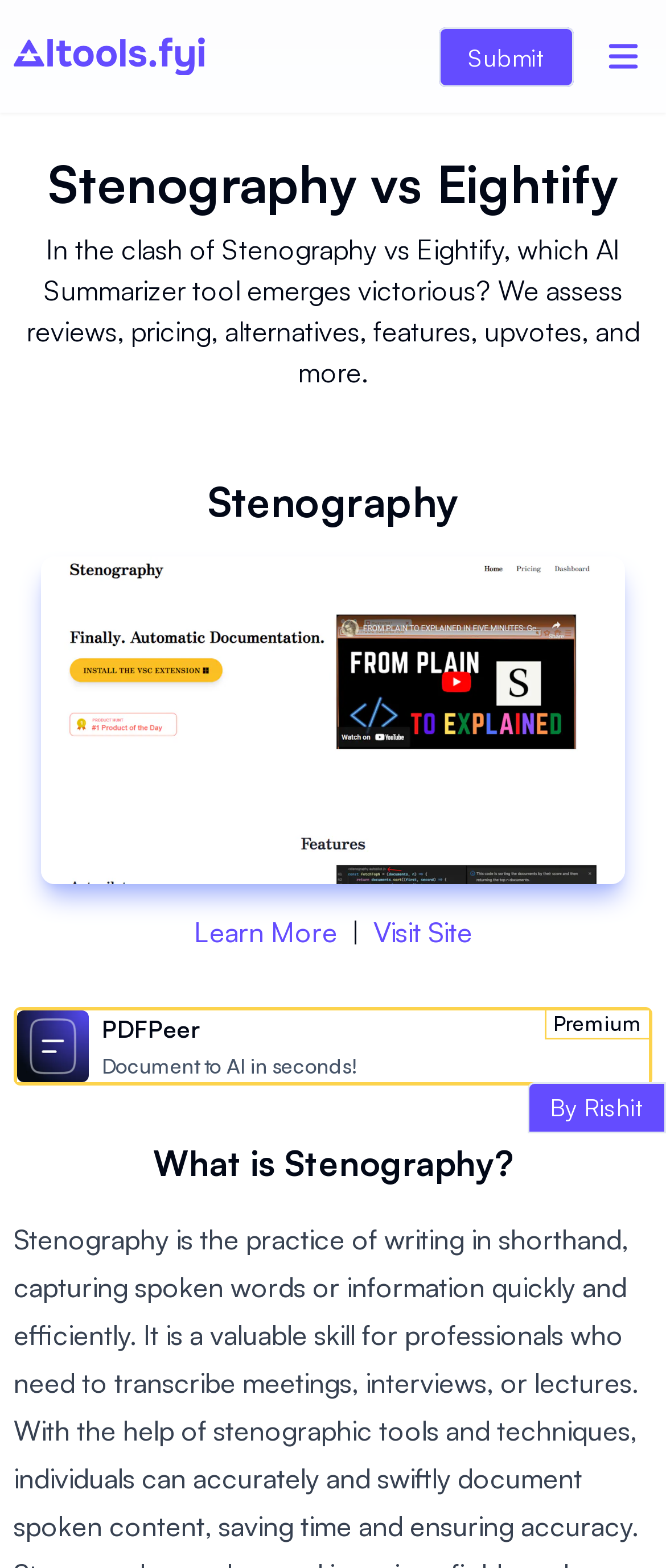Refer to the image and offer a detailed explanation in response to the question: Is there a 'Visit Site' button for Stenography?

I found a link element with the text 'Visit Site' located under the 'Stenography' section, which suggests that it is a button to visit the Stenography website.